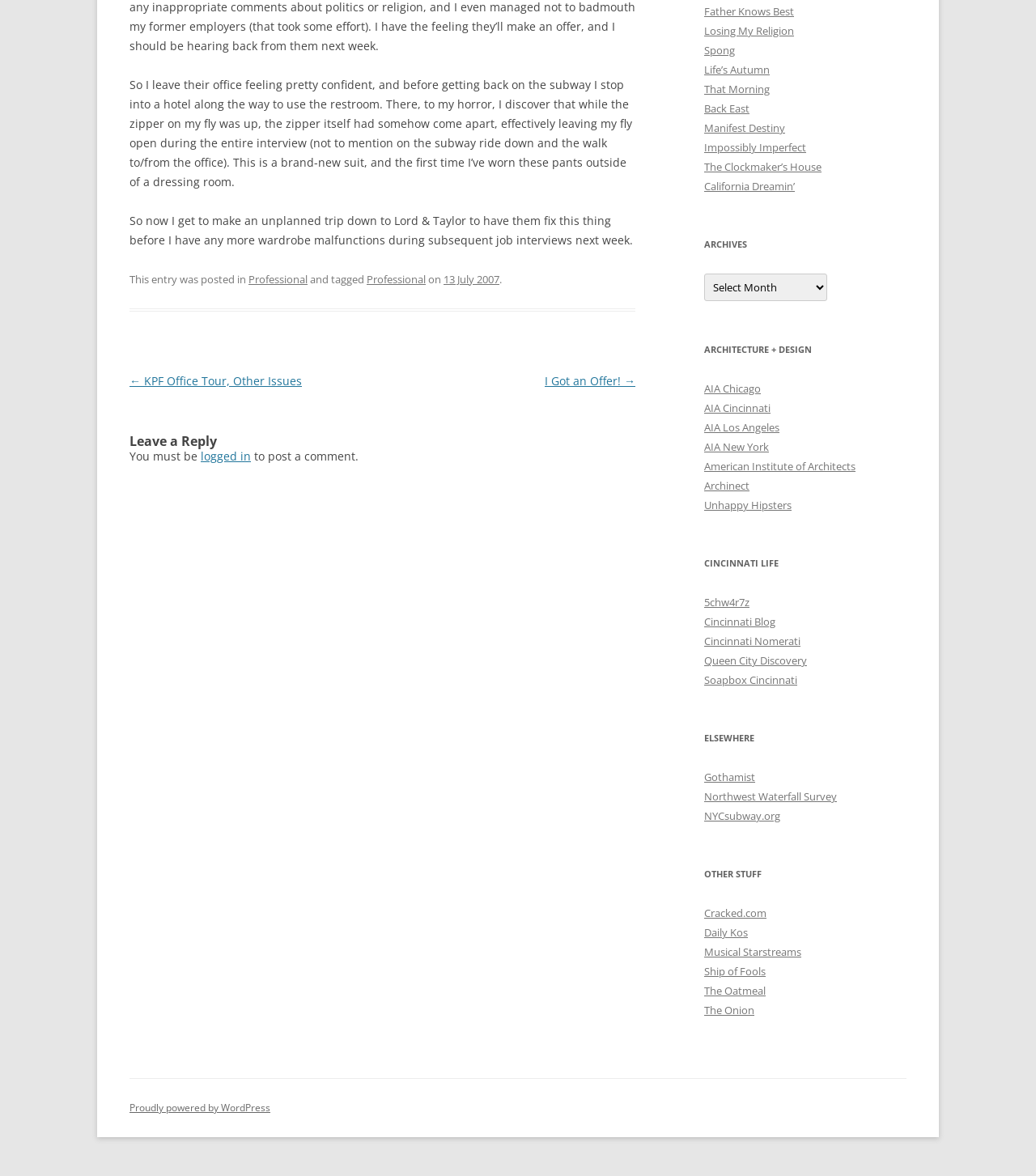Identify the bounding box for the UI element that is described as follows: "parent_node: EMAIL * aria-describedby="email-notes" name="email"".

None